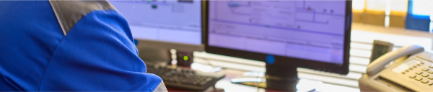What is the traditional item in the otherwise digital environment?
Answer the question using a single word or phrase, according to the image.

phone